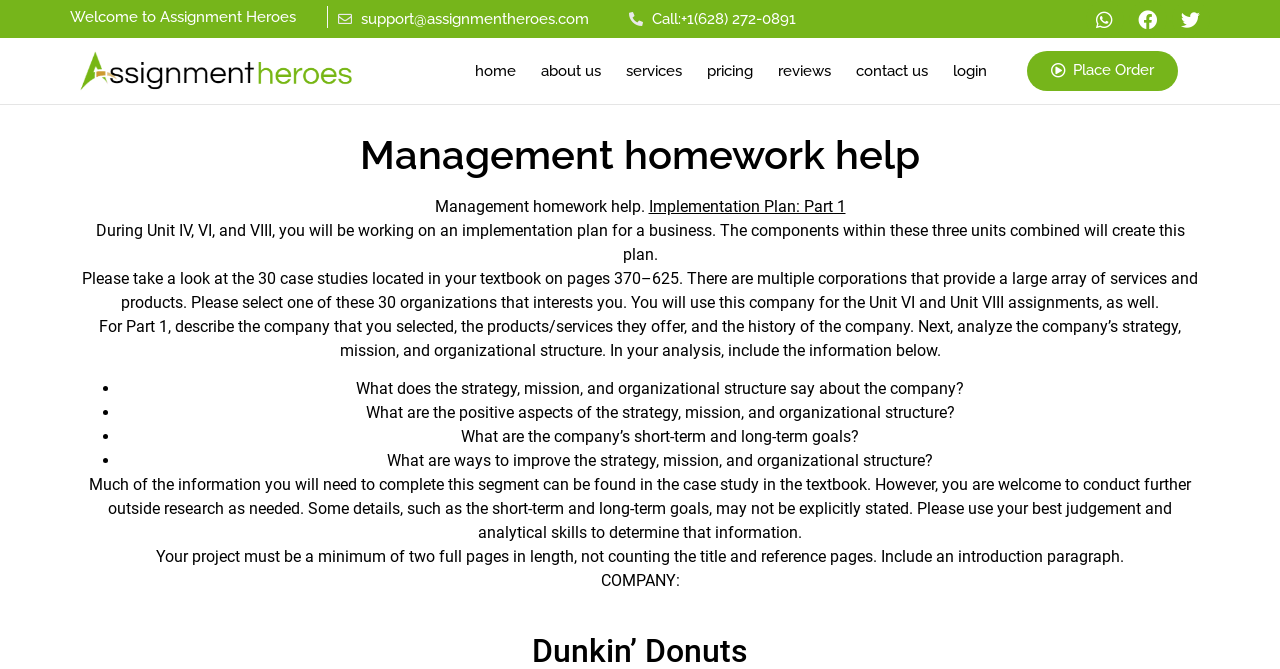Please identify the bounding box coordinates of the clickable area that will allow you to execute the instruction: "Call the phone number +1(628) 272-0891".

[0.509, 0.015, 0.622, 0.041]